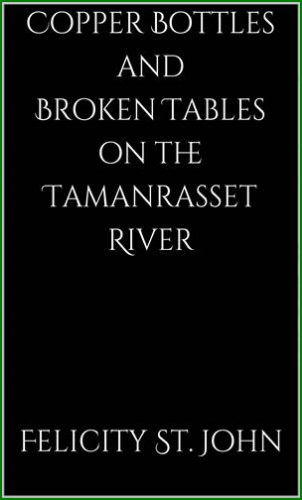Answer this question in one word or a short phrase: What is the author's name?

Felicity St. John